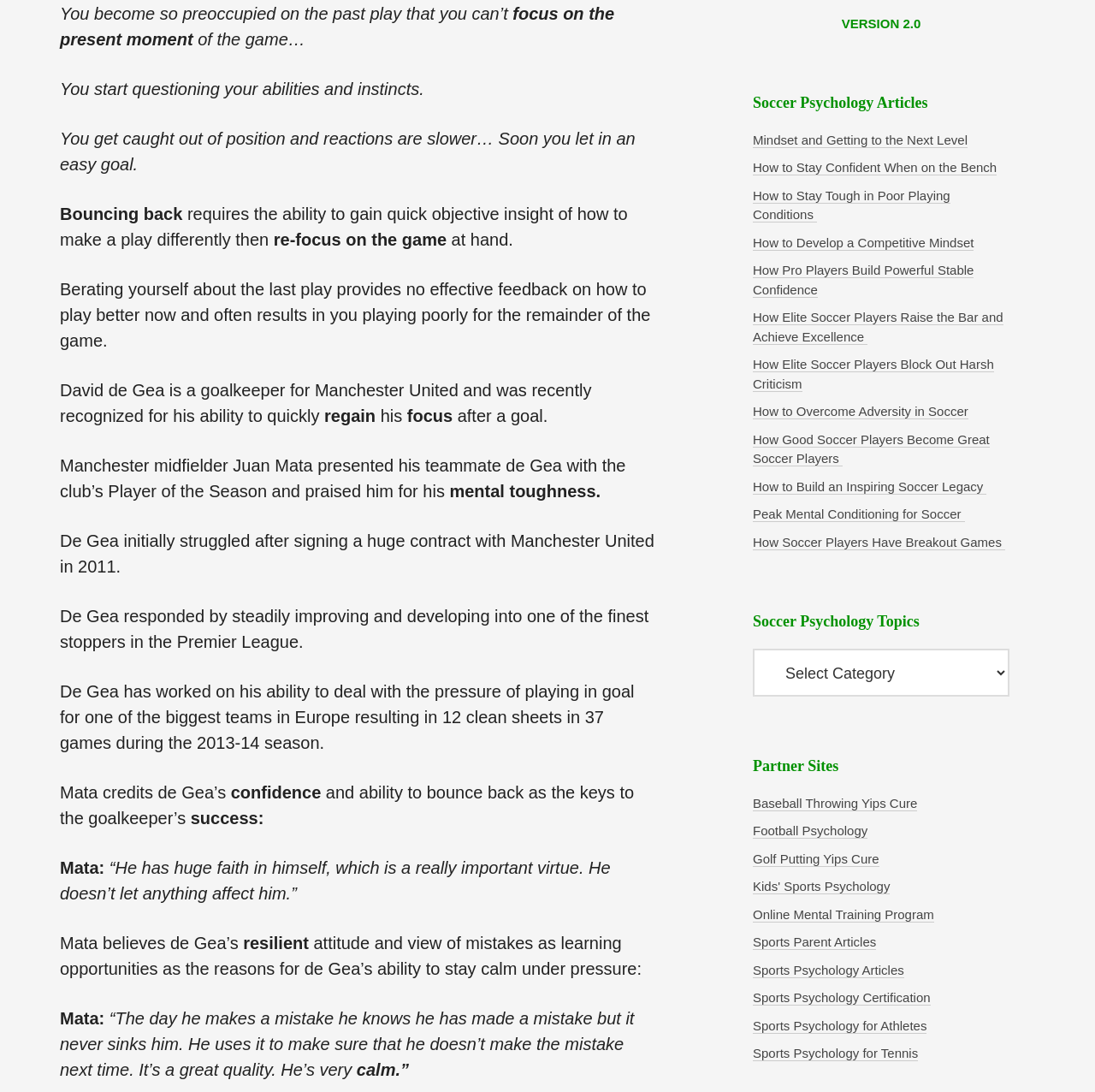How many clean sheets did de Gea have in the 2013-14 season?
Using the image, answer in one word or phrase.

12